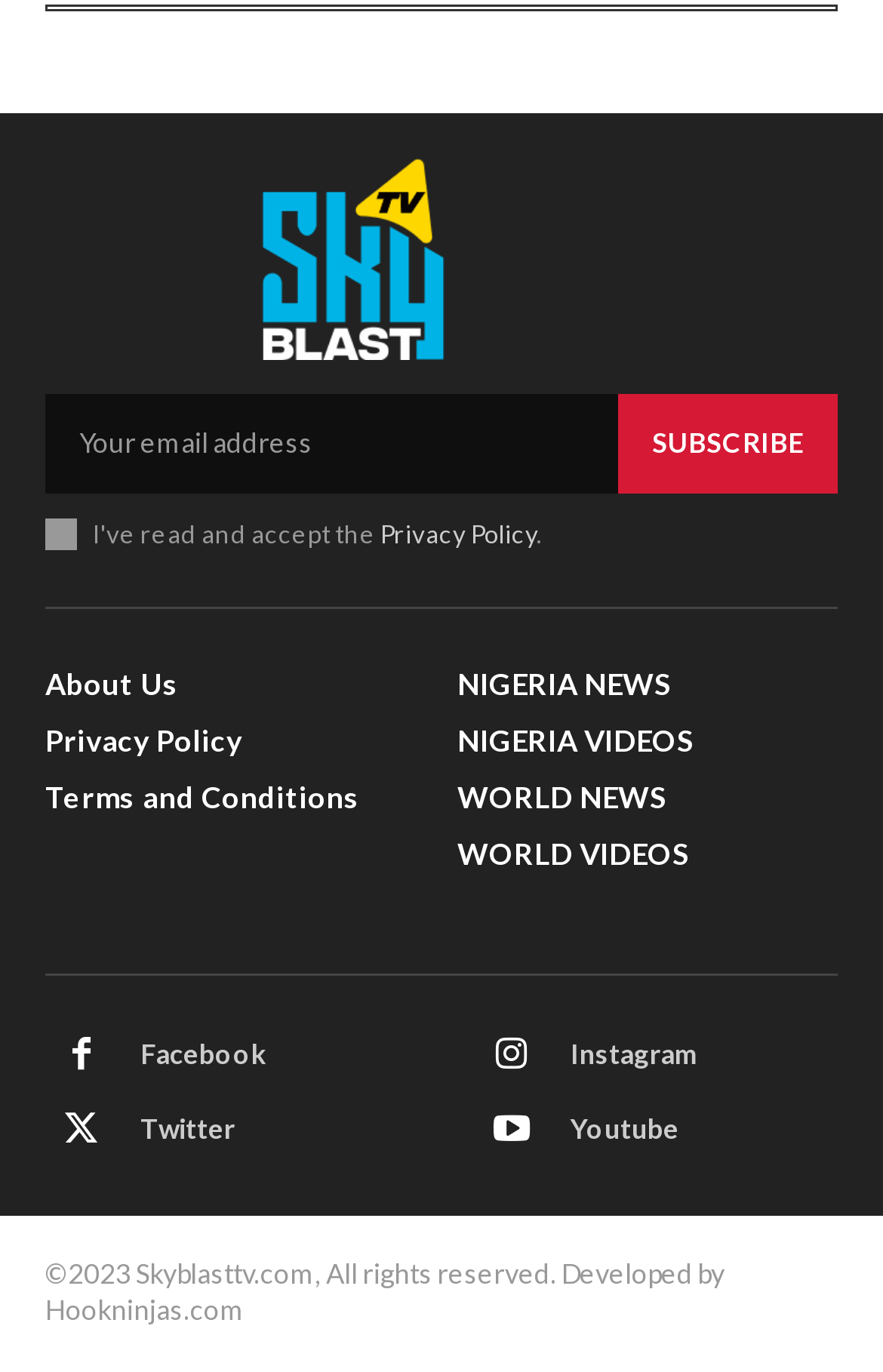Give a one-word or one-phrase response to the question:
What is the copyright year of the webpage?

2023